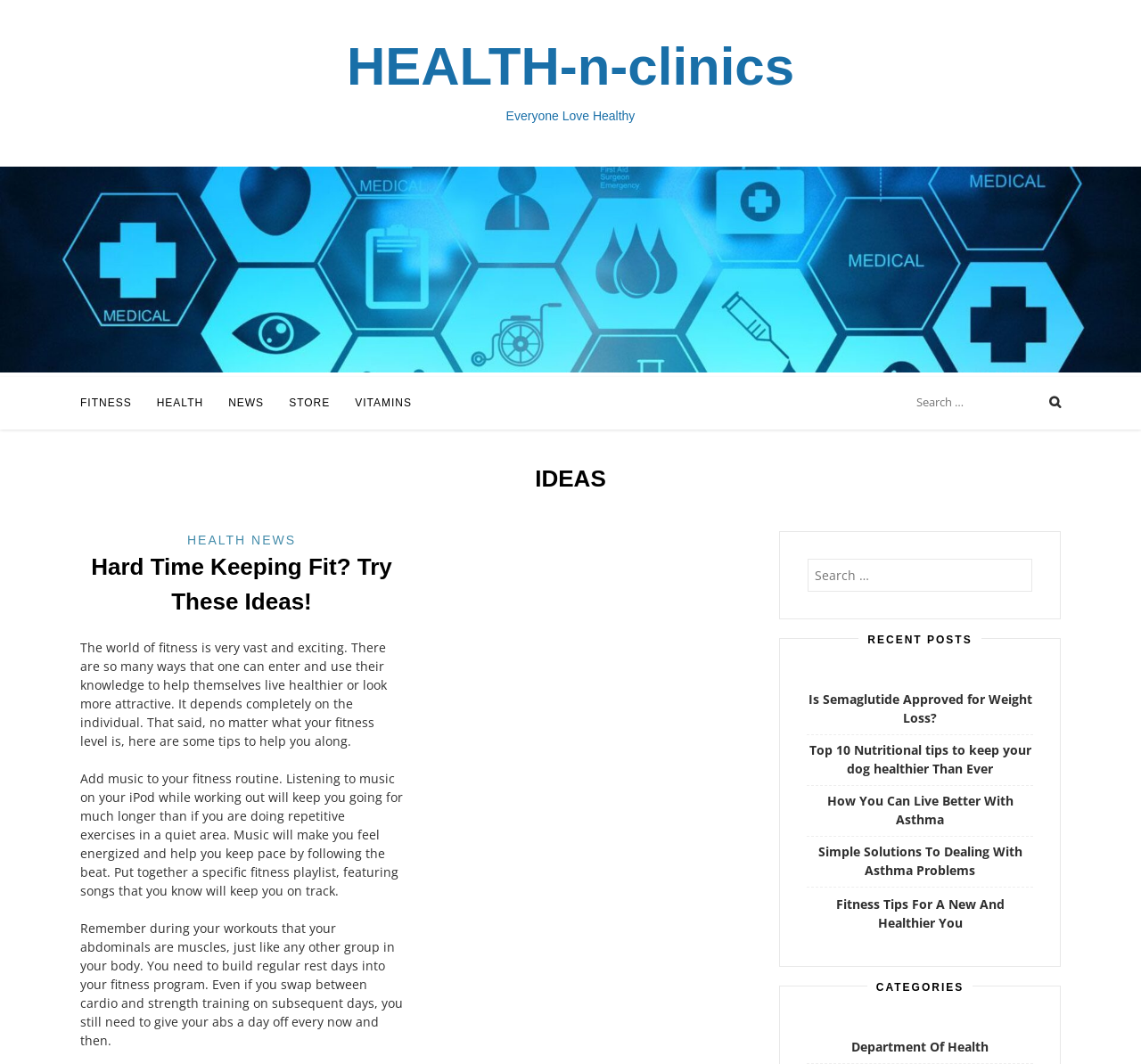Determine the bounding box coordinates of the clickable region to follow the instruction: "Search for health news".

[0.791, 0.354, 0.916, 0.396]